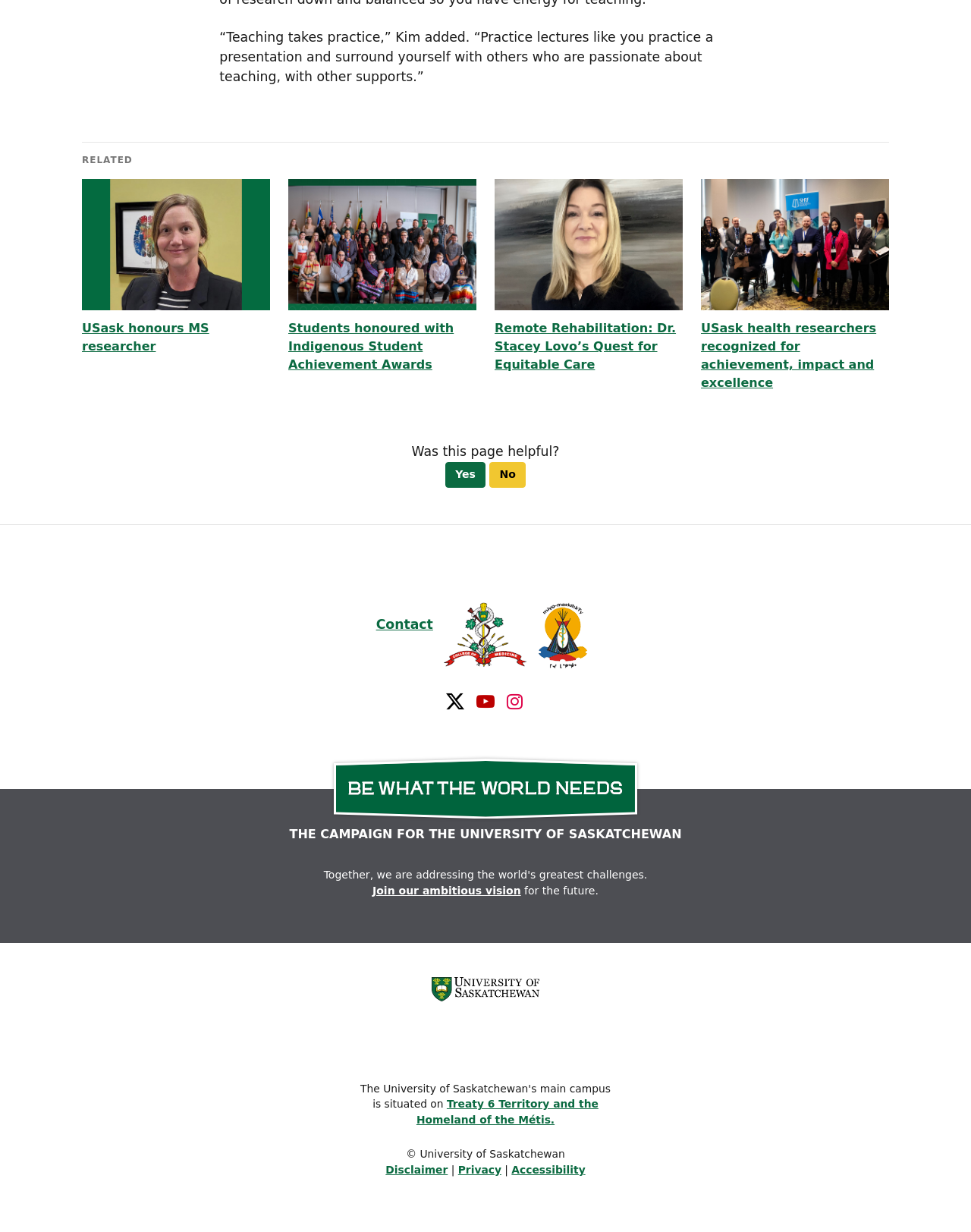Provide the bounding box coordinates of the HTML element this sentence describes: "Join our ambitious vision". The bounding box coordinates consist of four float numbers between 0 and 1, i.e., [left, top, right, bottom].

[0.384, 0.718, 0.536, 0.728]